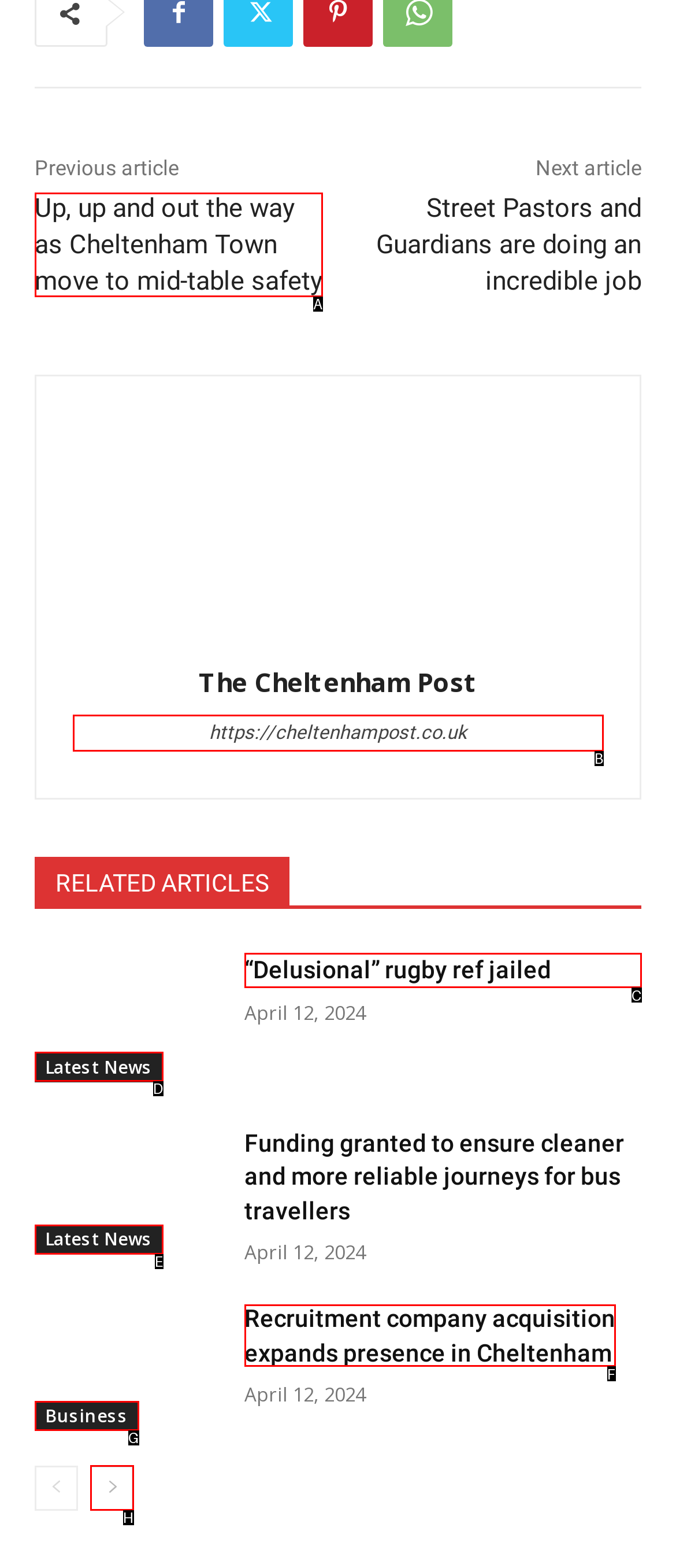Tell me which one HTML element I should click to complete the following task: Read the article about the delusional rugby ref Answer with the option's letter from the given choices directly.

C